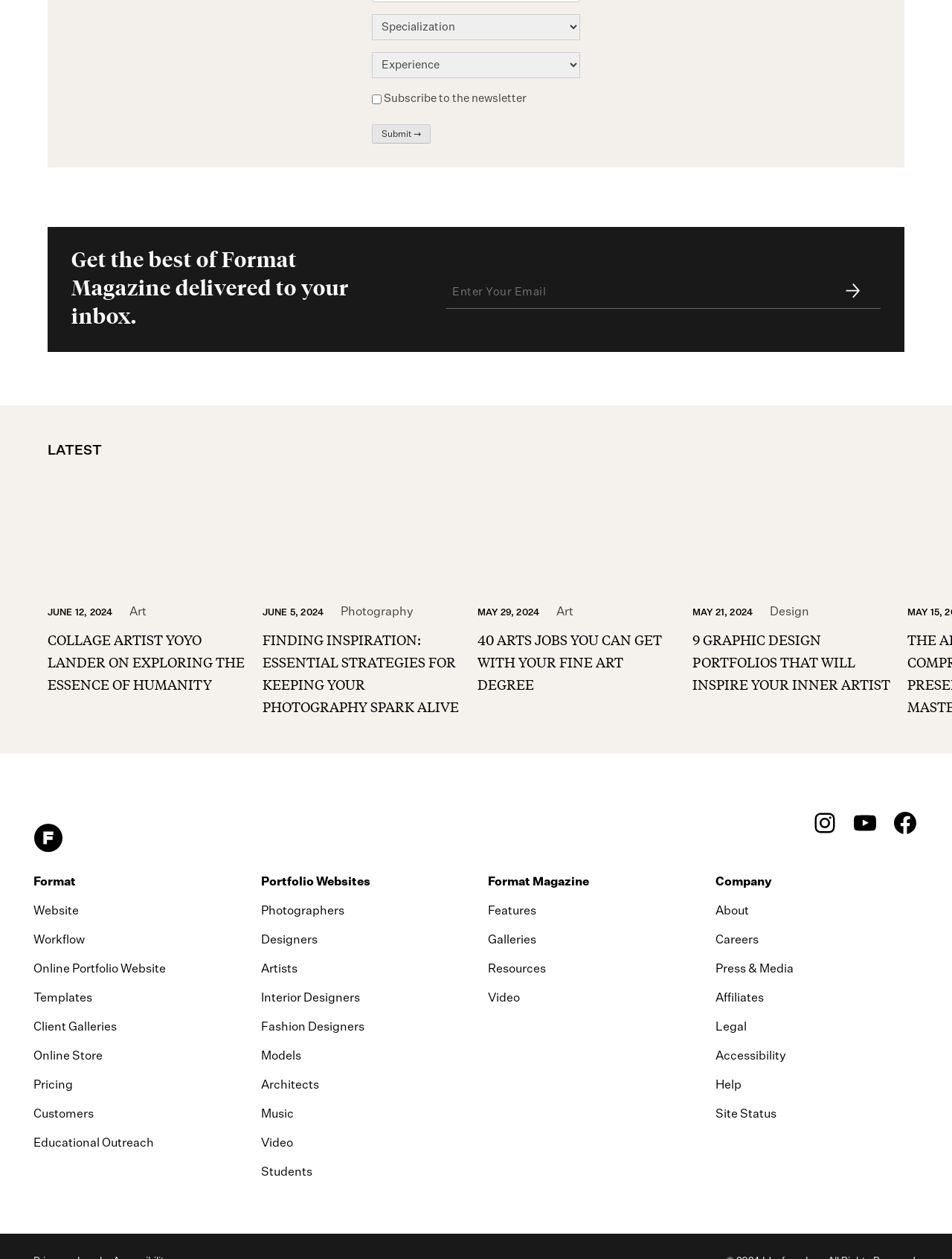What social media platforms are linked at the bottom of the page?
Look at the screenshot and provide an in-depth answer.

At the bottom of the page, there are links to various social media platforms, including Instagram, YouTube, and Facebook. These links are located within the 'link' elements, which are children of the 'Root Element'.